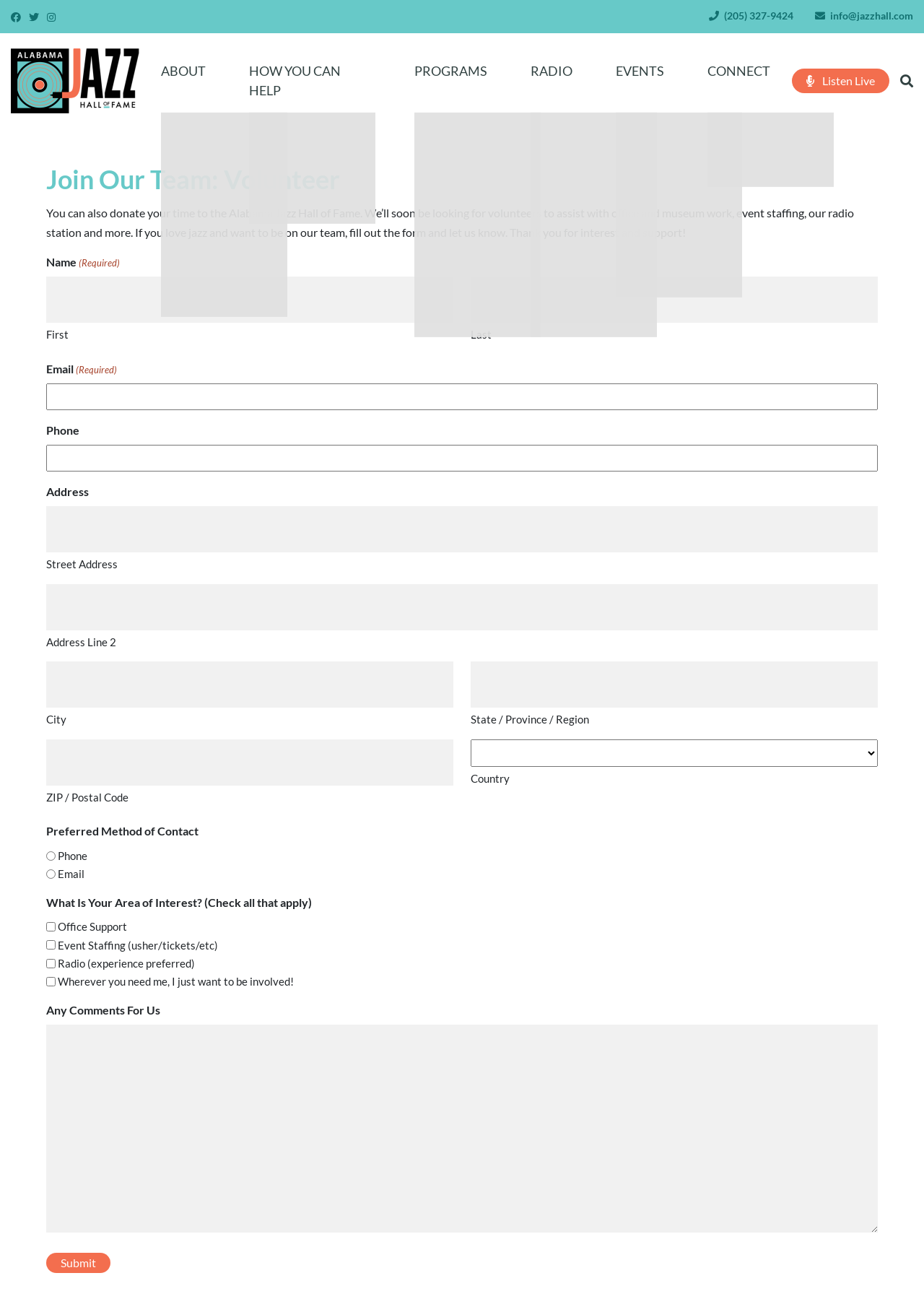Locate the UI element described by (205) 327-9424 and provide its bounding box coordinates. Use the format (top-left x, top-left y, bottom-right x, bottom-right y) with all values as floating point numbers between 0 and 1.

[0.767, 0.006, 0.859, 0.019]